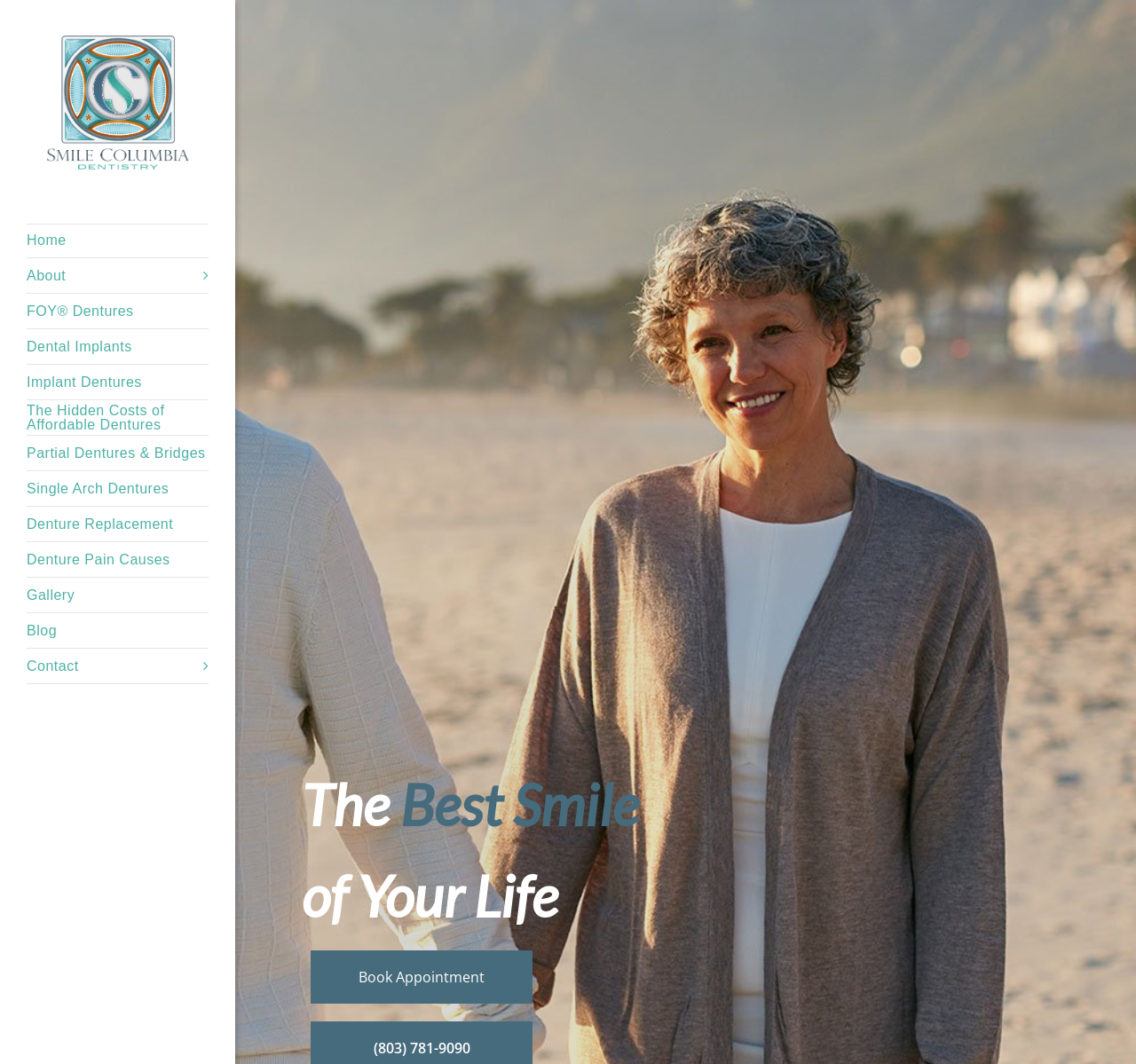Determine the bounding box coordinates for the HTML element described here: "Single Arch Dentures".

[0.0, 0.443, 0.207, 0.476]